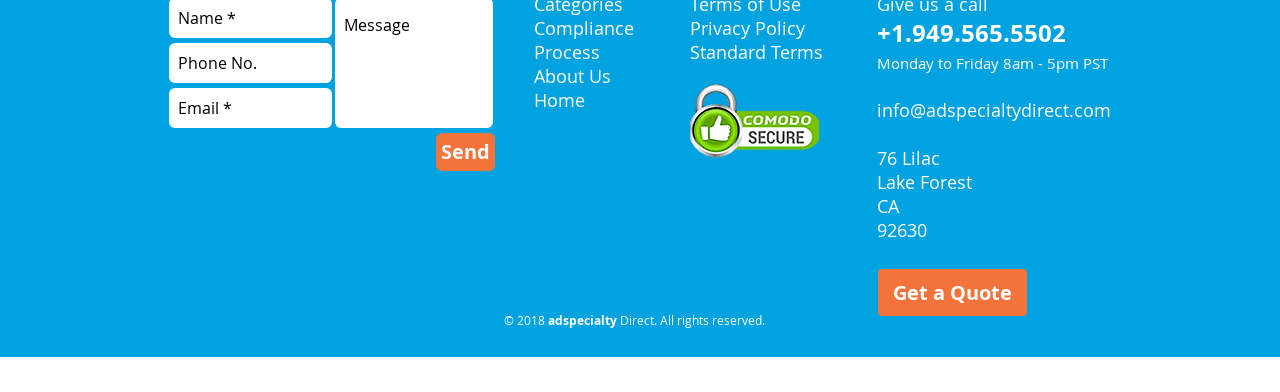Find the bounding box coordinates of the clickable area that will achieve the following instruction: "Enter phone number".

[0.132, 0.11, 0.259, 0.212]